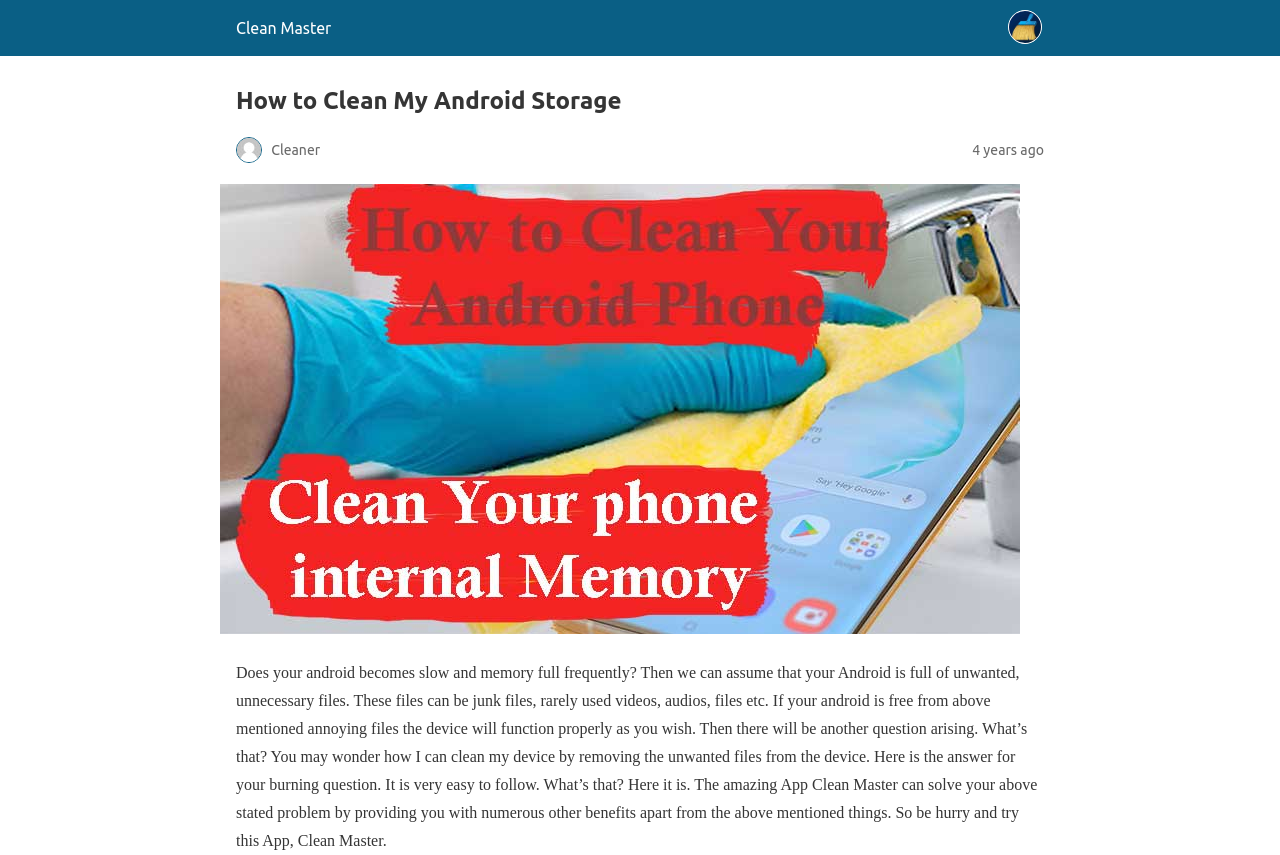Please give a succinct answer using a single word or phrase:
What is the purpose of the Clean Master app?

Clean Android storage